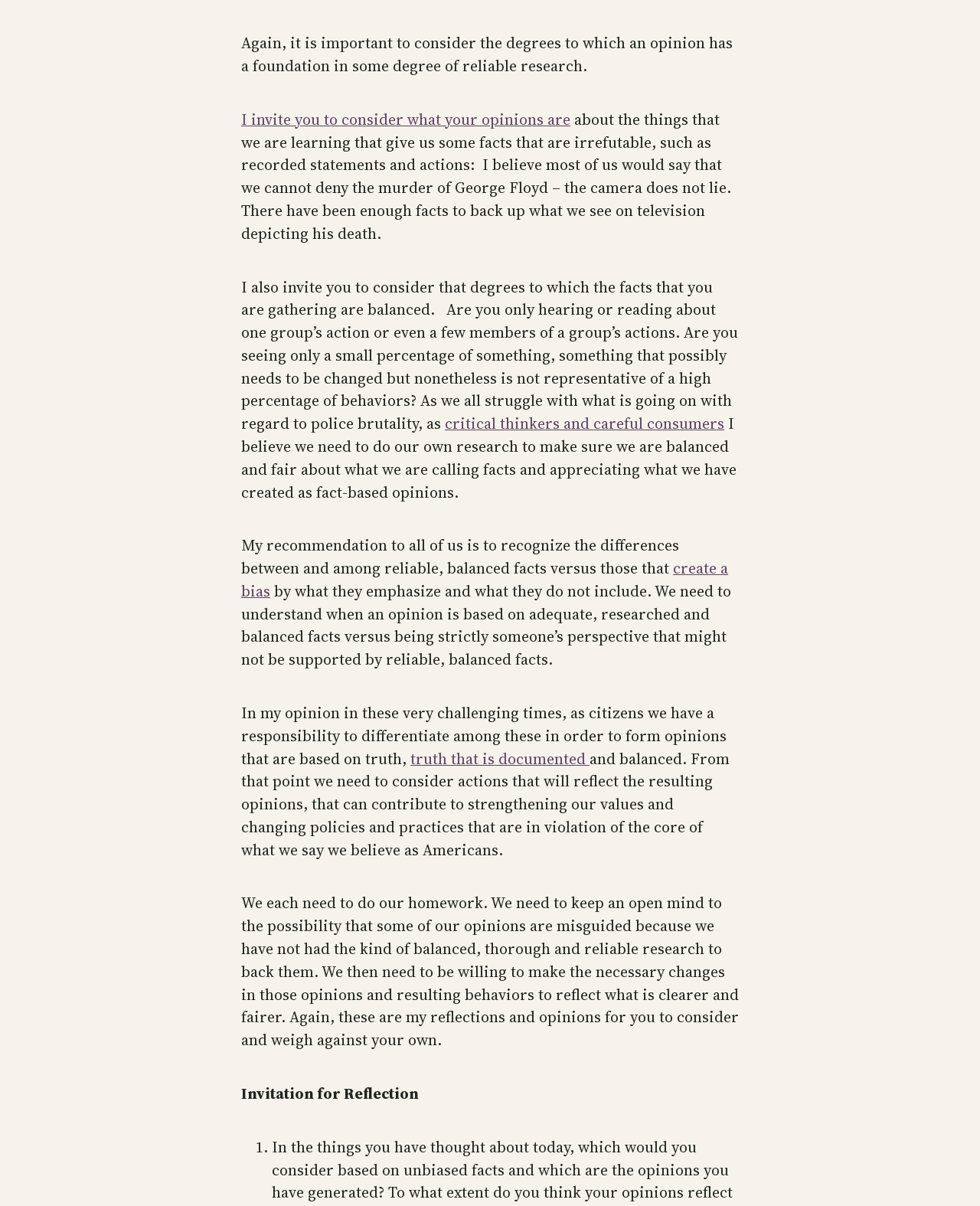From the webpage screenshot, identify the region described by truth that is documented. Provide the bounding box coordinates as (top-left x, top-left y, bottom-right x, bottom-right y), with each value being a floating point number between 0 and 1.

[0.419, 0.62, 0.602, 0.638]